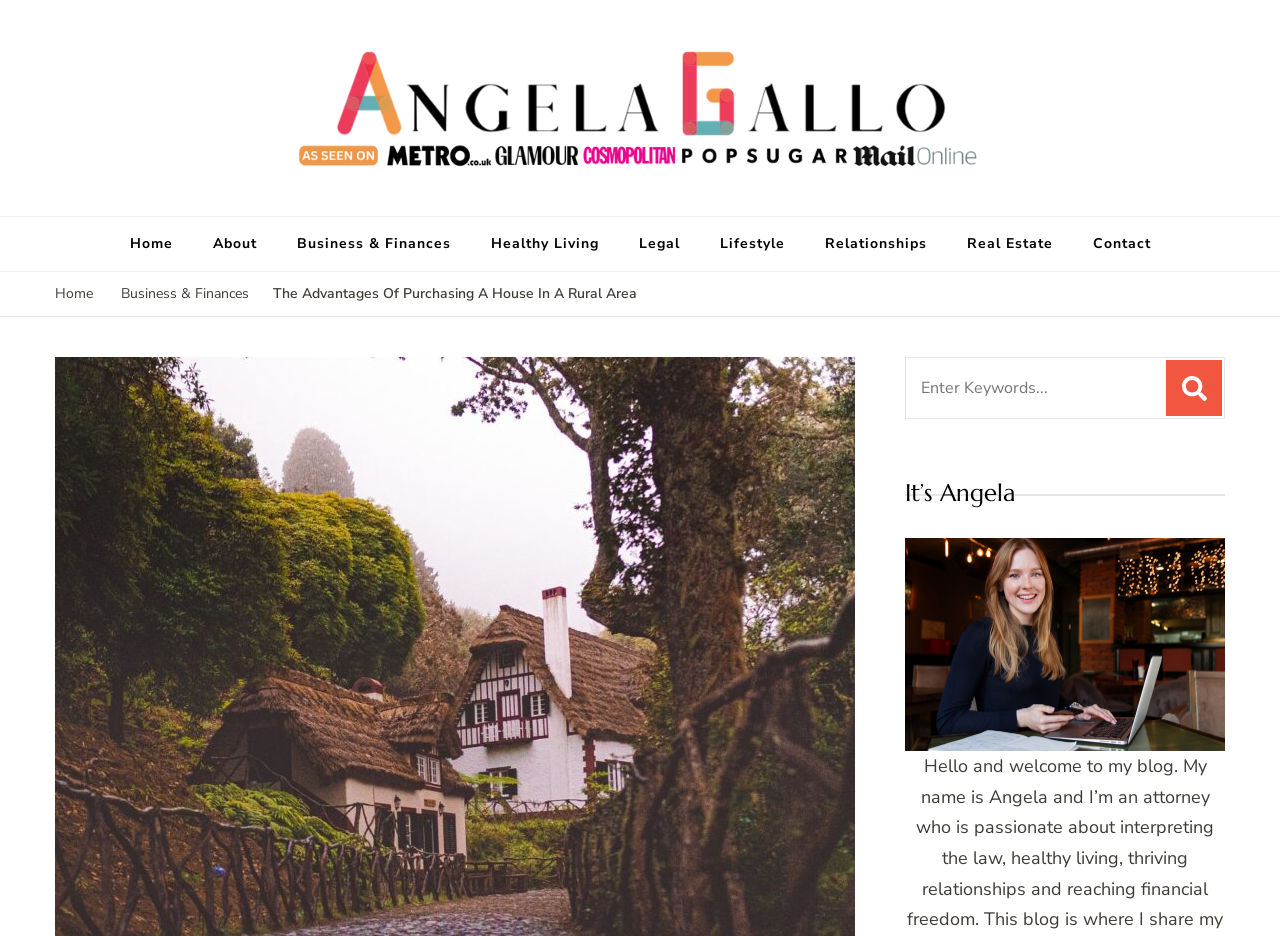Determine the bounding box coordinates for the area that should be clicked to carry out the following instruction: "search for something".

[0.708, 0.383, 0.909, 0.447]